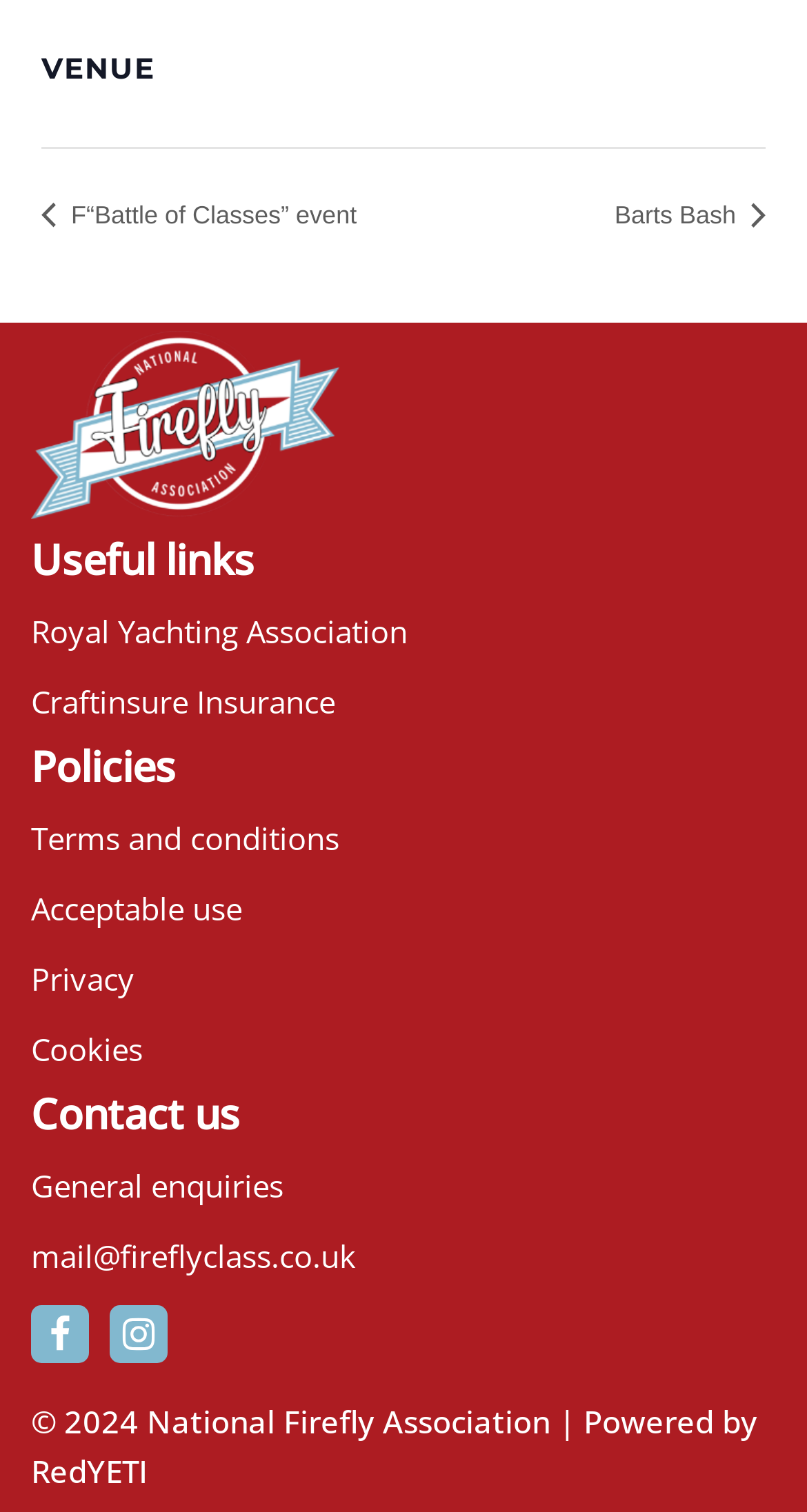Carefully observe the image and respond to the question with a detailed answer:
How many social media links are there?

There are two social media links: 'Facebook' and 'Instagram', each with an accompanying image.